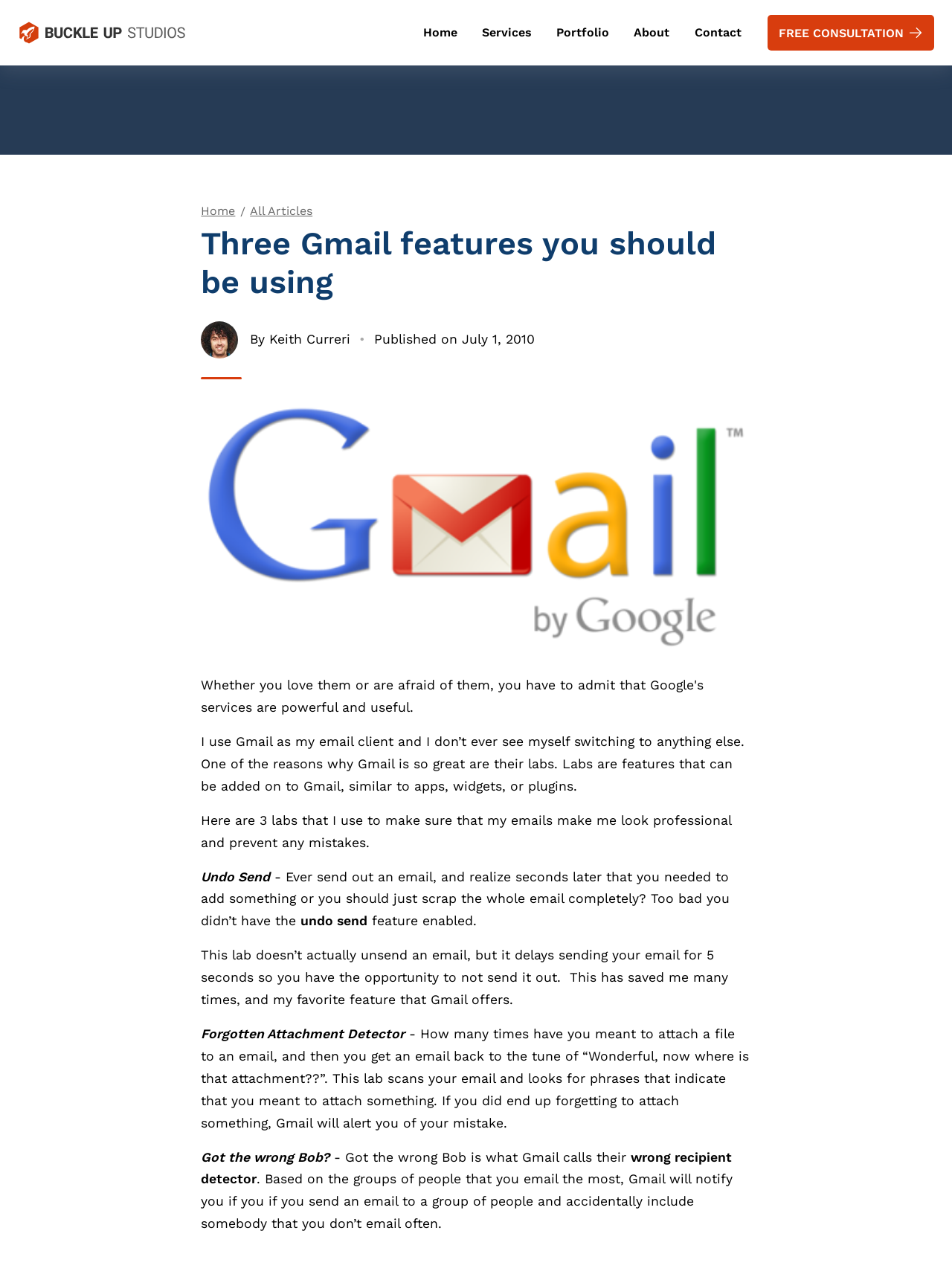Given the description "parent_node: Home aria-label="back to home"", provide the bounding box coordinates of the corresponding UI element.

[0.019, 0.007, 0.196, 0.044]